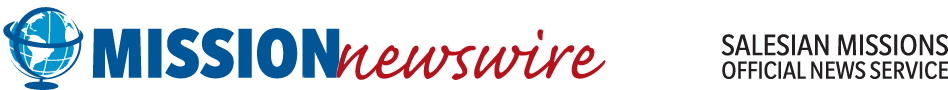What is the shape symbolizing global outreach?
Provide a short answer using one word or a brief phrase based on the image.

Globe